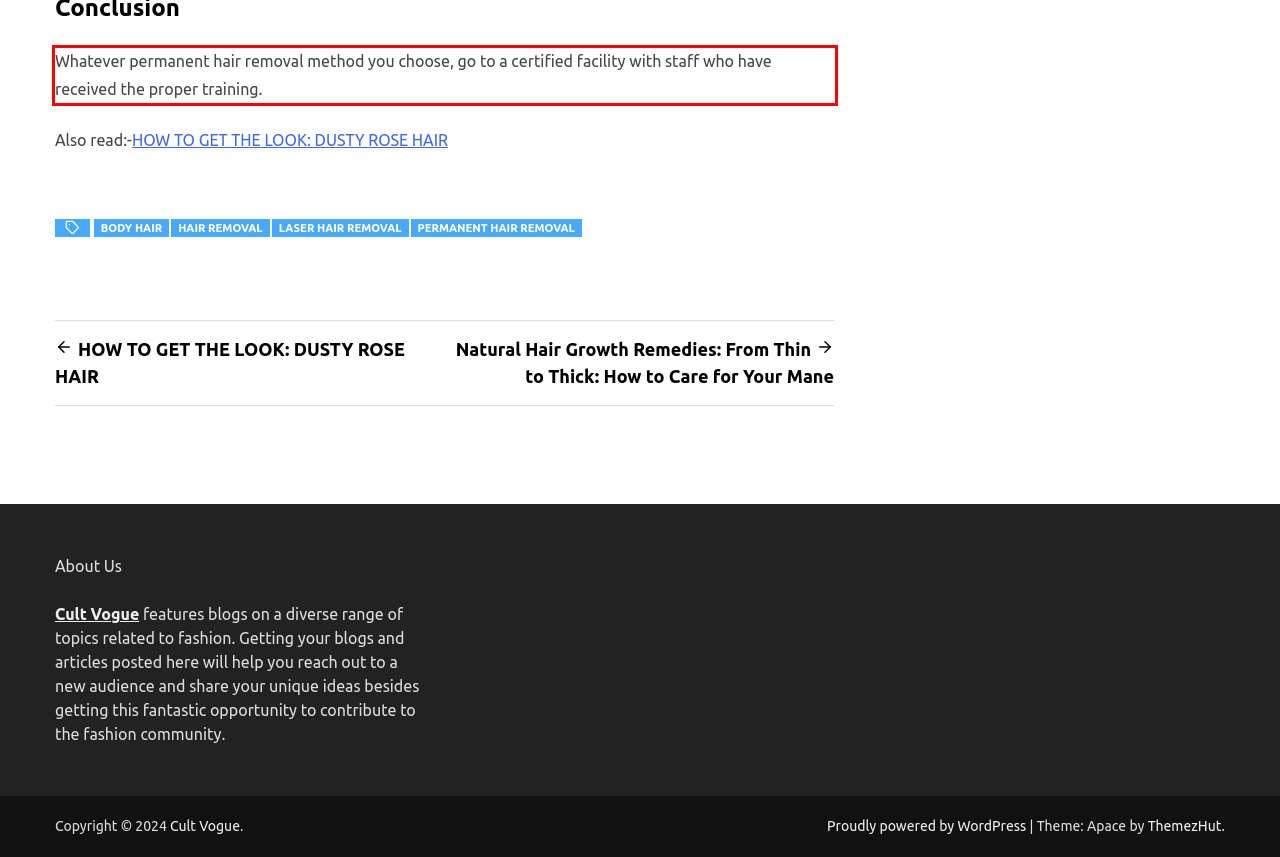Look at the screenshot of the webpage, locate the red rectangle bounding box, and generate the text content that it contains.

Whatever permanent hair removal method you choose, go to a certified facility with staff who have received the proper training.